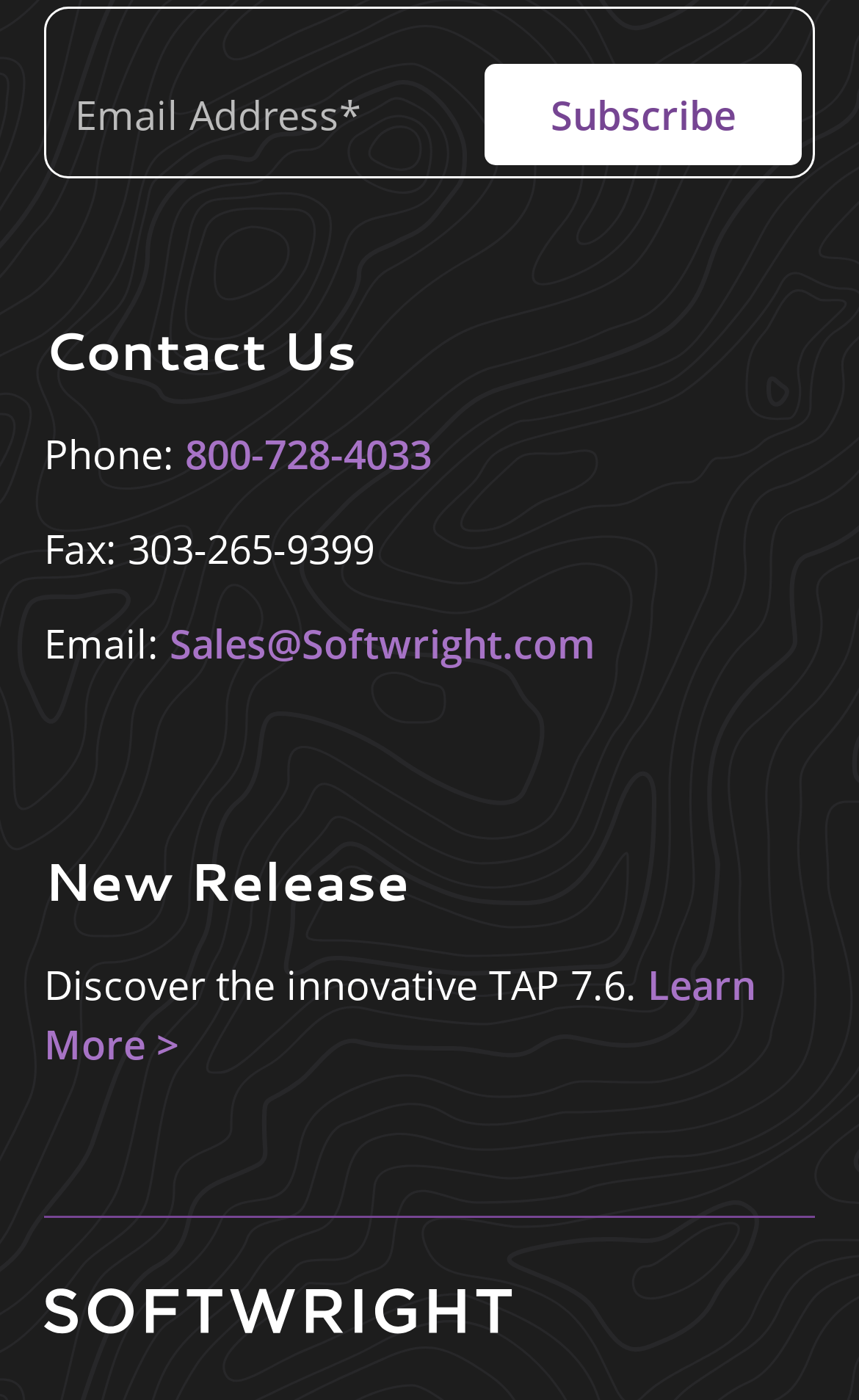Analyze the image and answer the question with as much detail as possible: 
How many ways are there to contact the company?

The webpage provides three ways to contact the company: through email, phone, and fax, as indicated by the respective labels and fields on the contact form and the listed phone and fax numbers.